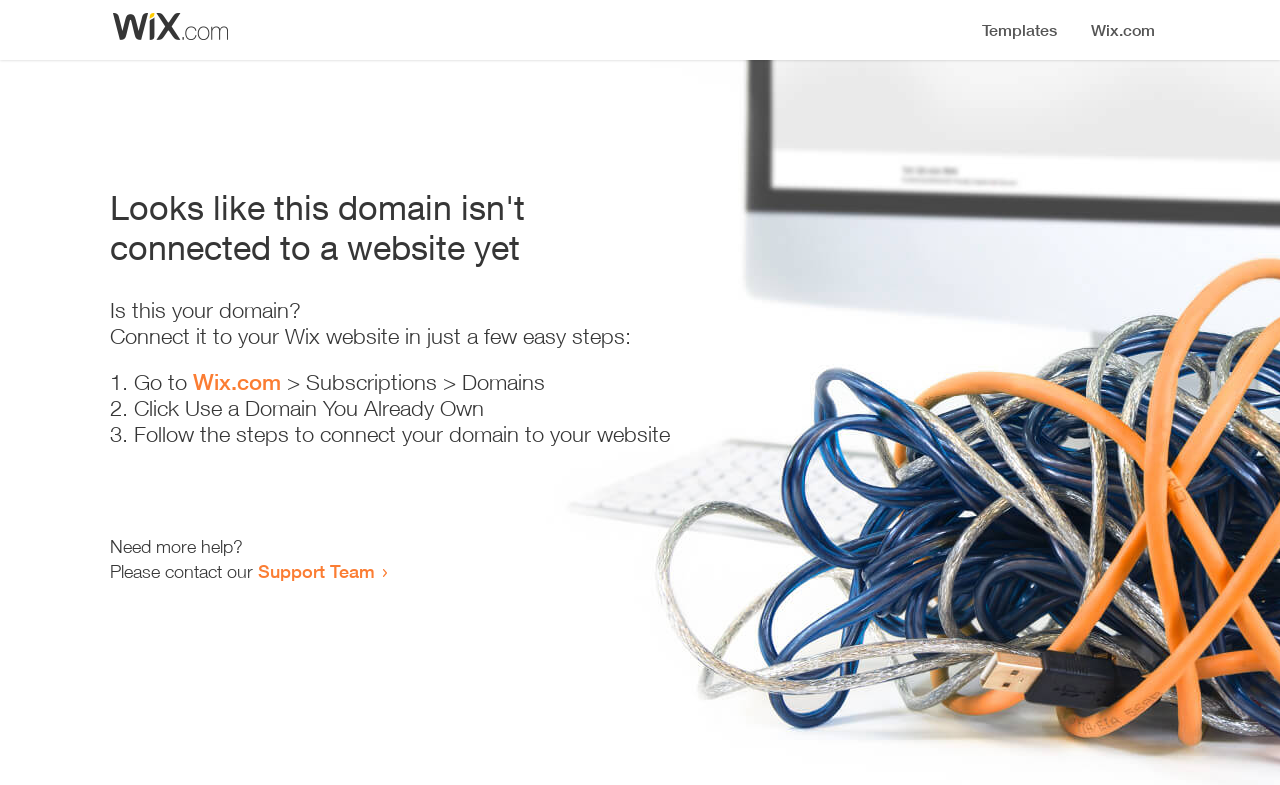Generate the text content of the main headline of the webpage.

Looks like this domain isn't
connected to a website yet